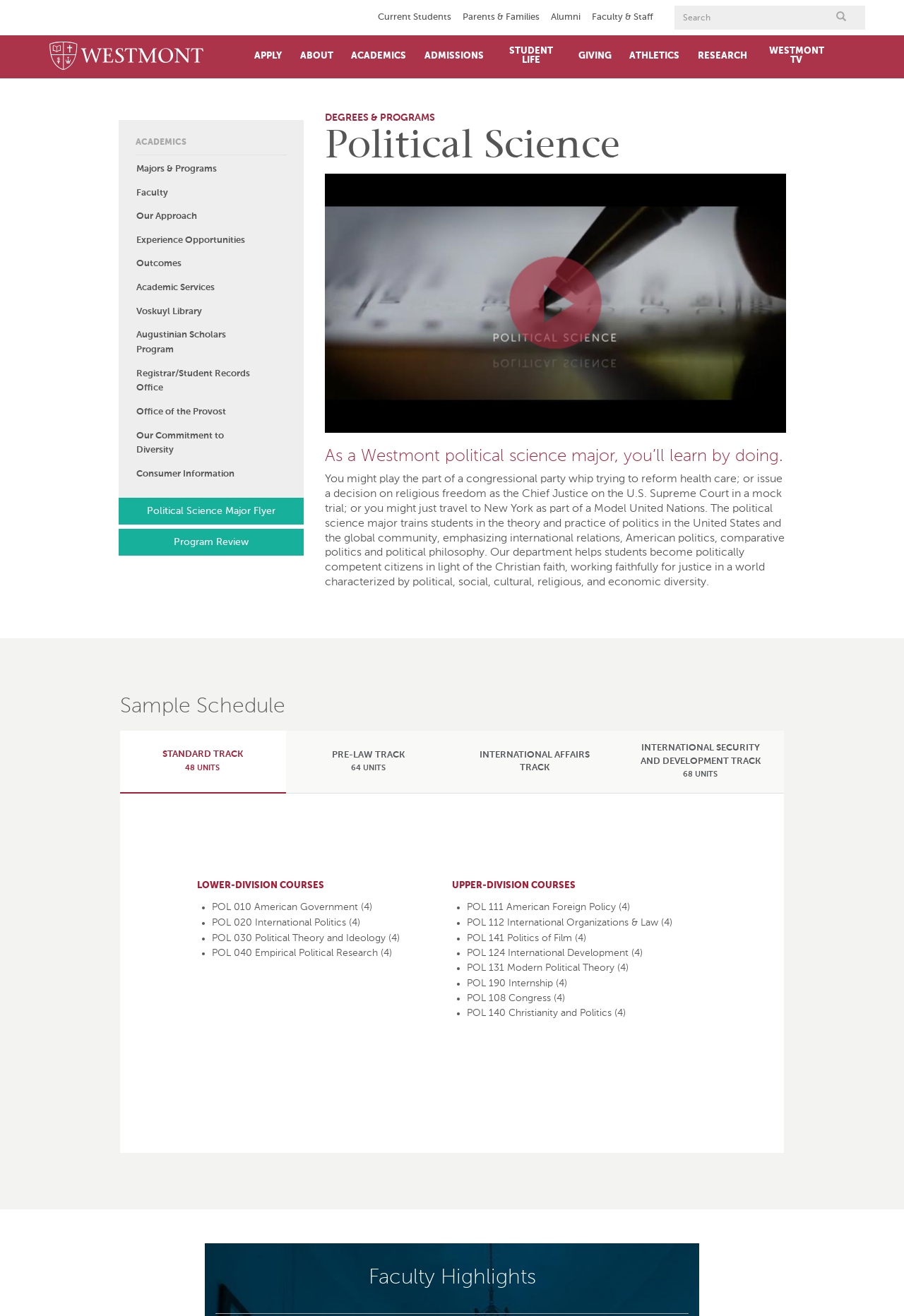Please find and provide the title of the webpage.

DEGREES & PROGRAMS
Political Science